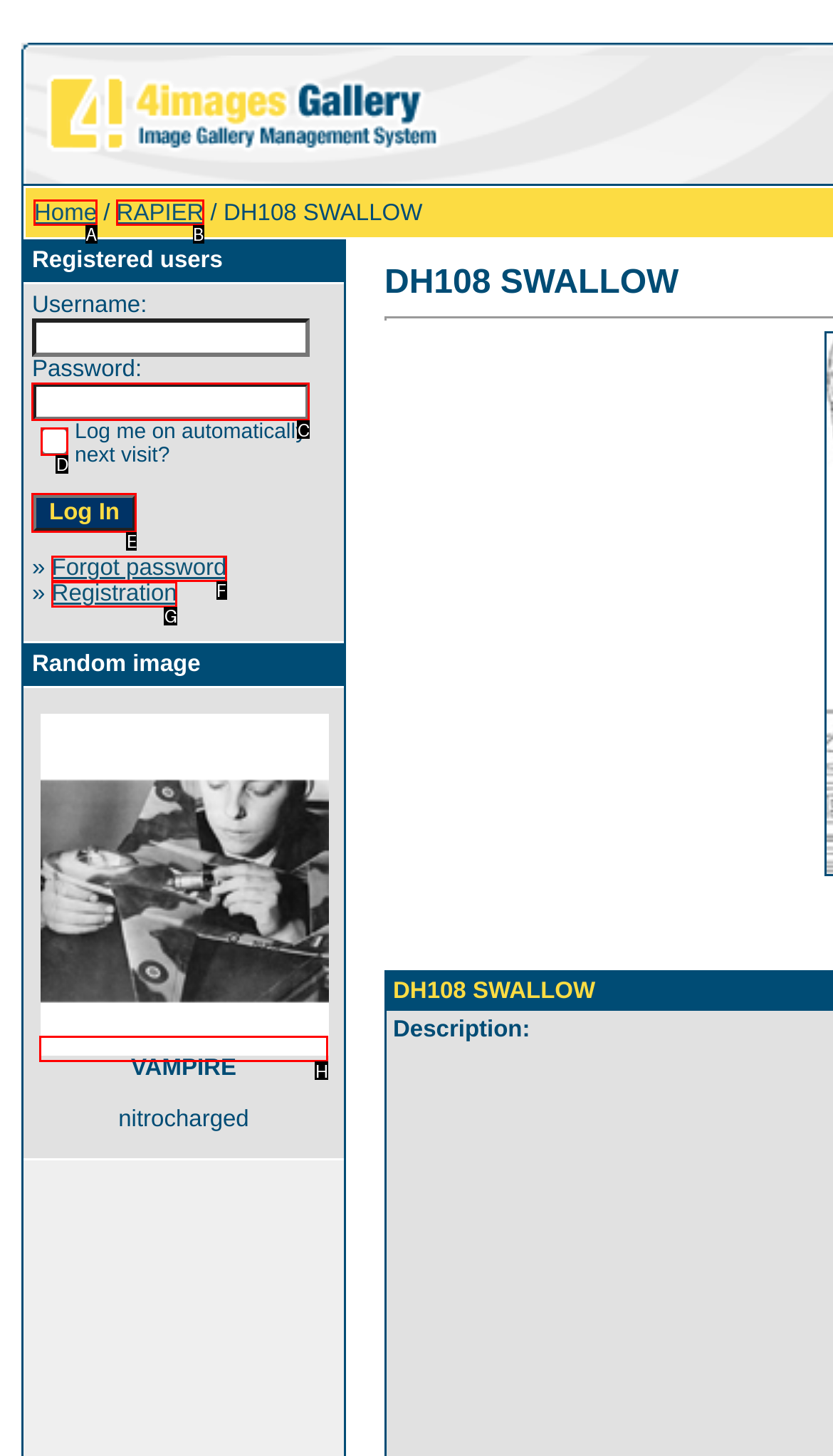Identify the option that corresponds to the description: name="auto_login" value="1". Provide only the letter of the option directly.

D